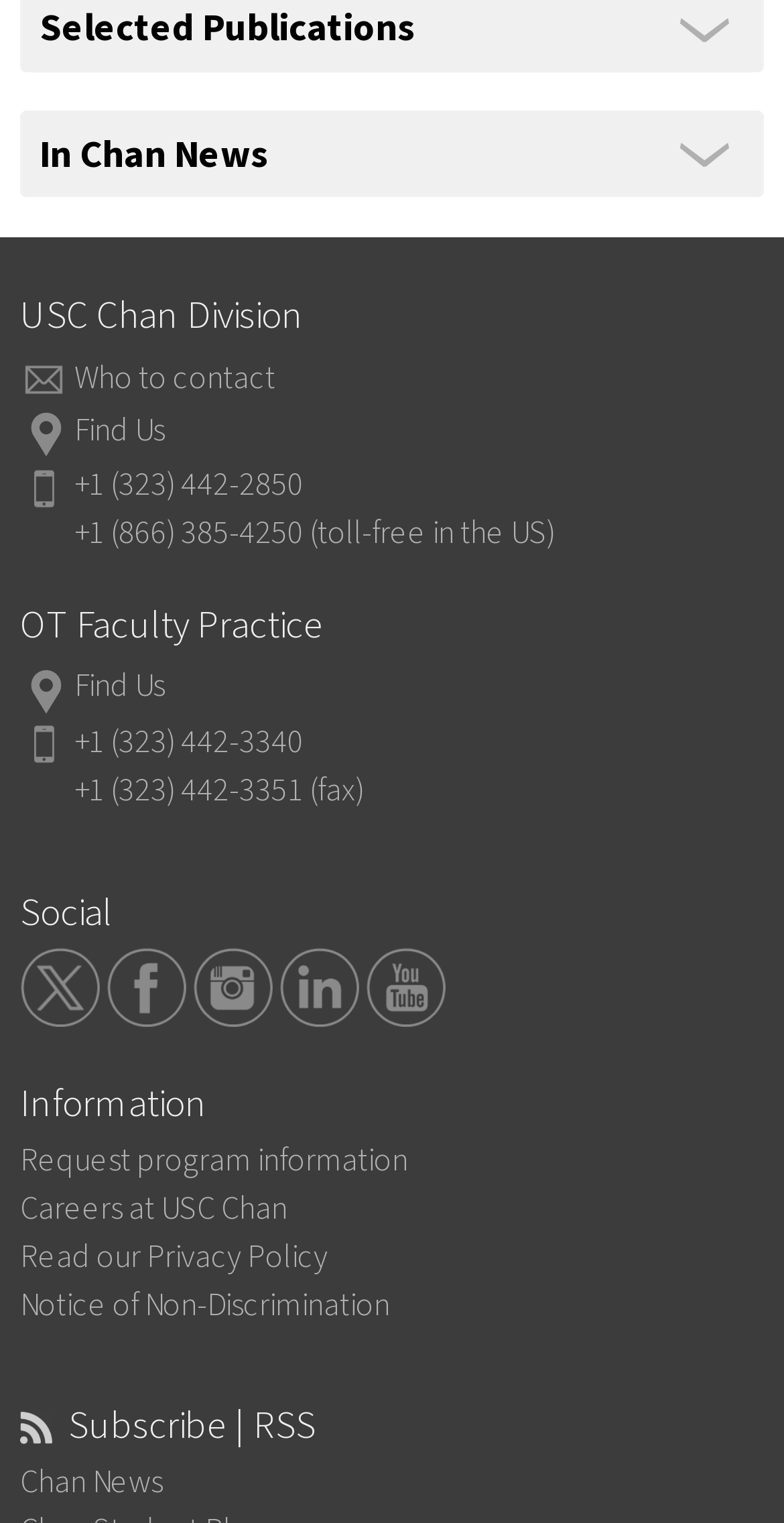Please identify the bounding box coordinates of the area that needs to be clicked to fulfill the following instruction: "Call us."

[0.031, 0.307, 0.09, 0.333]